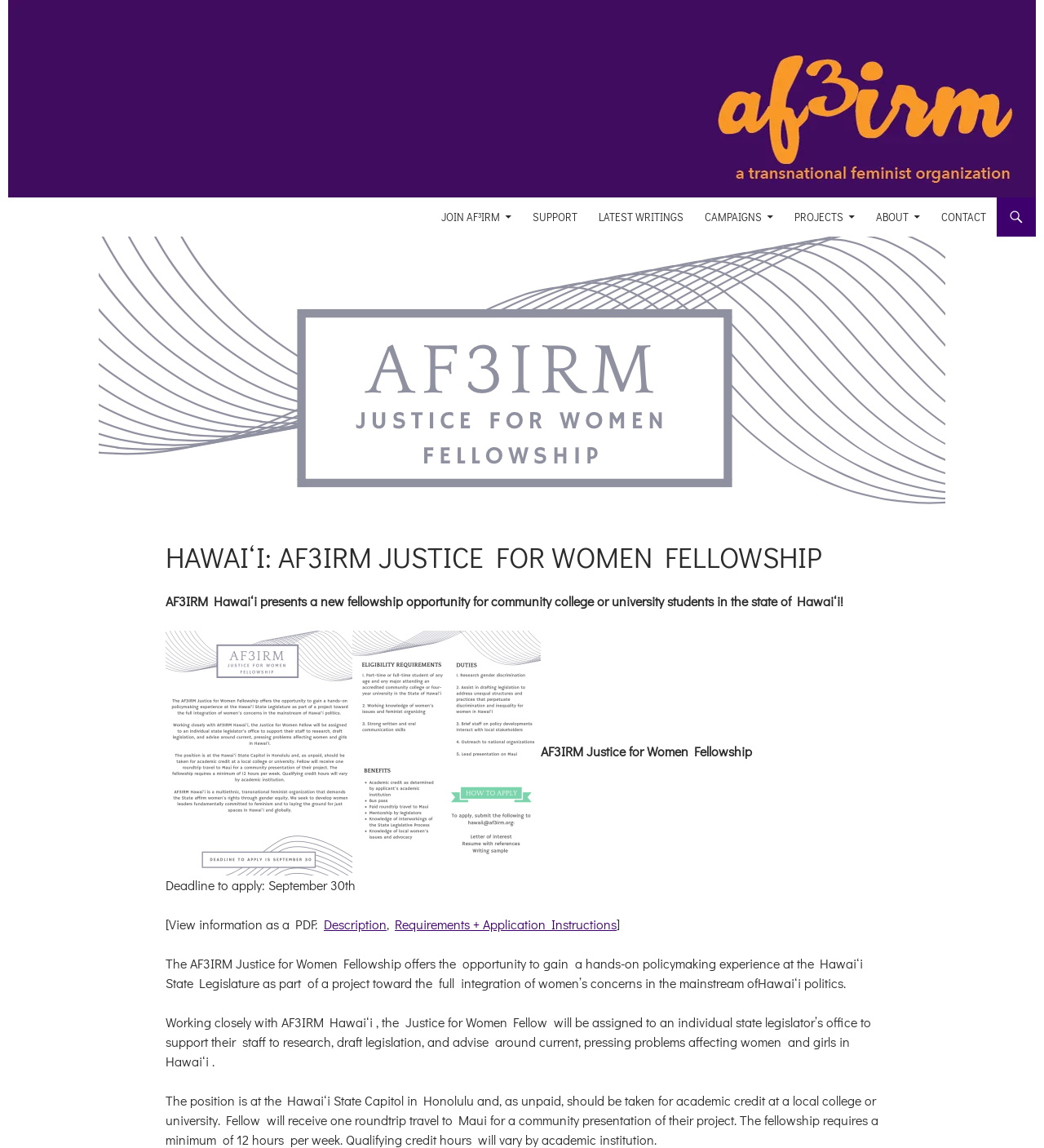Describe every aspect of the webpage comprehensively.

The webpage is about the AF3IRM Justice for Women Fellowship, a new opportunity for community college or university students in Hawaiʻi. At the top left corner, there is a logo of AF³IRM, an image with the text "AF³IRM" written below it. Next to the logo, there is a heading with the same text. 

On the top right corner, there are several links, including "Search", "SKIP TO CONTENT", "JOIN AF³IRM", "SUPPORT", "LATEST WRITINGS", "CAMPAIGNS", "PROJECTS", "ABOUT", and "CONTACT". 

Below the top navigation bar, there is a header section with a heading that reads "HAWAIʻI: AF3IRM JUSTICE FOR WOMEN FELLOWSHIP". 

The main content section starts with a paragraph of text that introduces the fellowship opportunity. Below the introduction, there are two images, "AJ4WF 2016 p1" and "AJ4WF 2016 p2", placed side by side. 

Following the images, there is a section with the title "AF3IRM Justice for Women Fellowship" and a deadline to apply, which is September 30th. There is also a link to view the information as a PDF and another link to the "Description", "Requirements + Application Instructions". 

The webpage then provides more details about the fellowship, including the opportunity to gain hands-on policymaking experience at the Hawaiʻi State Legislature and the responsibilities of the Justice for Women Fellow.